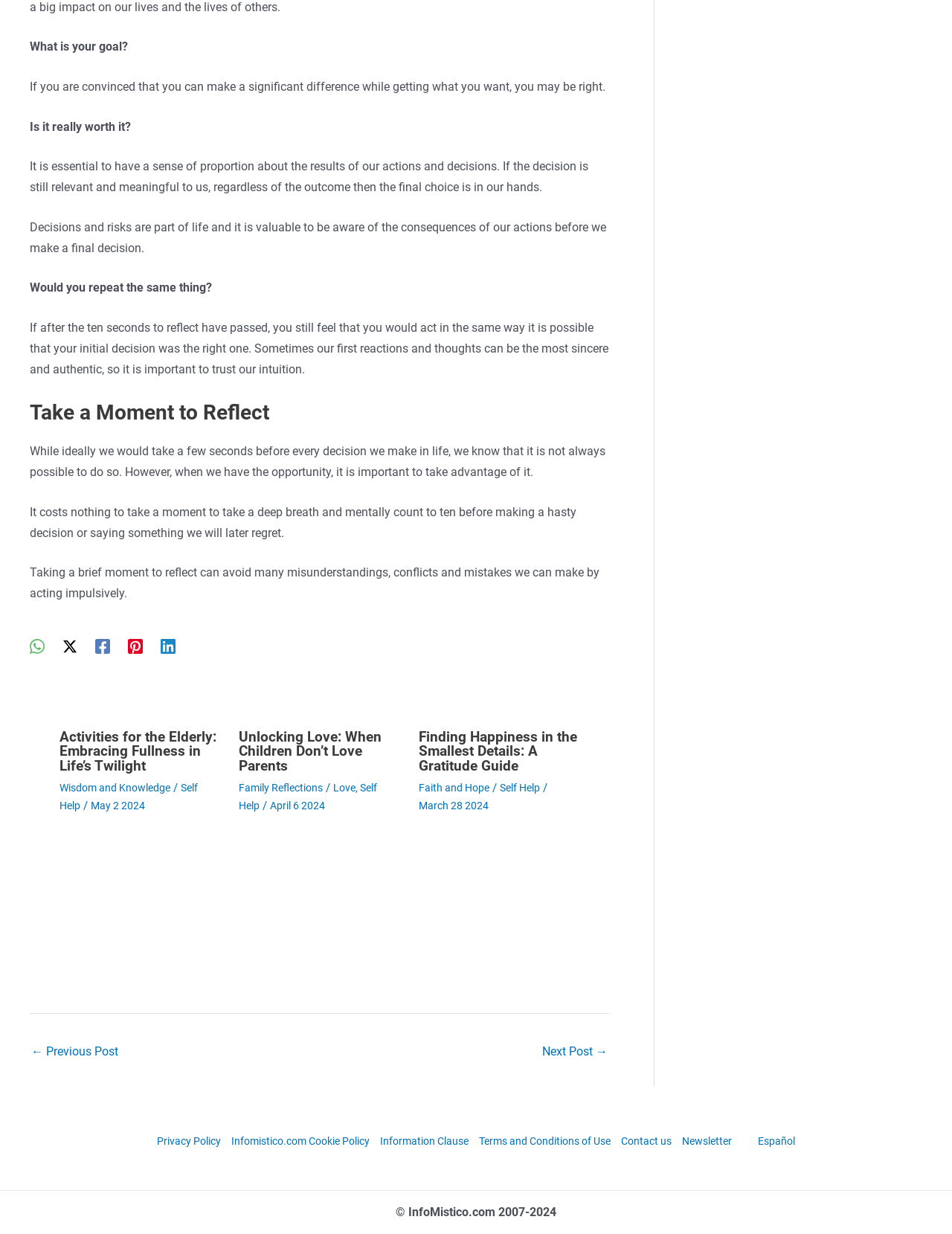Please locate the clickable area by providing the bounding box coordinates to follow this instruction: "View Unlocking Love: When Children Don’t Love Parents".

[0.251, 0.67, 0.42, 0.768]